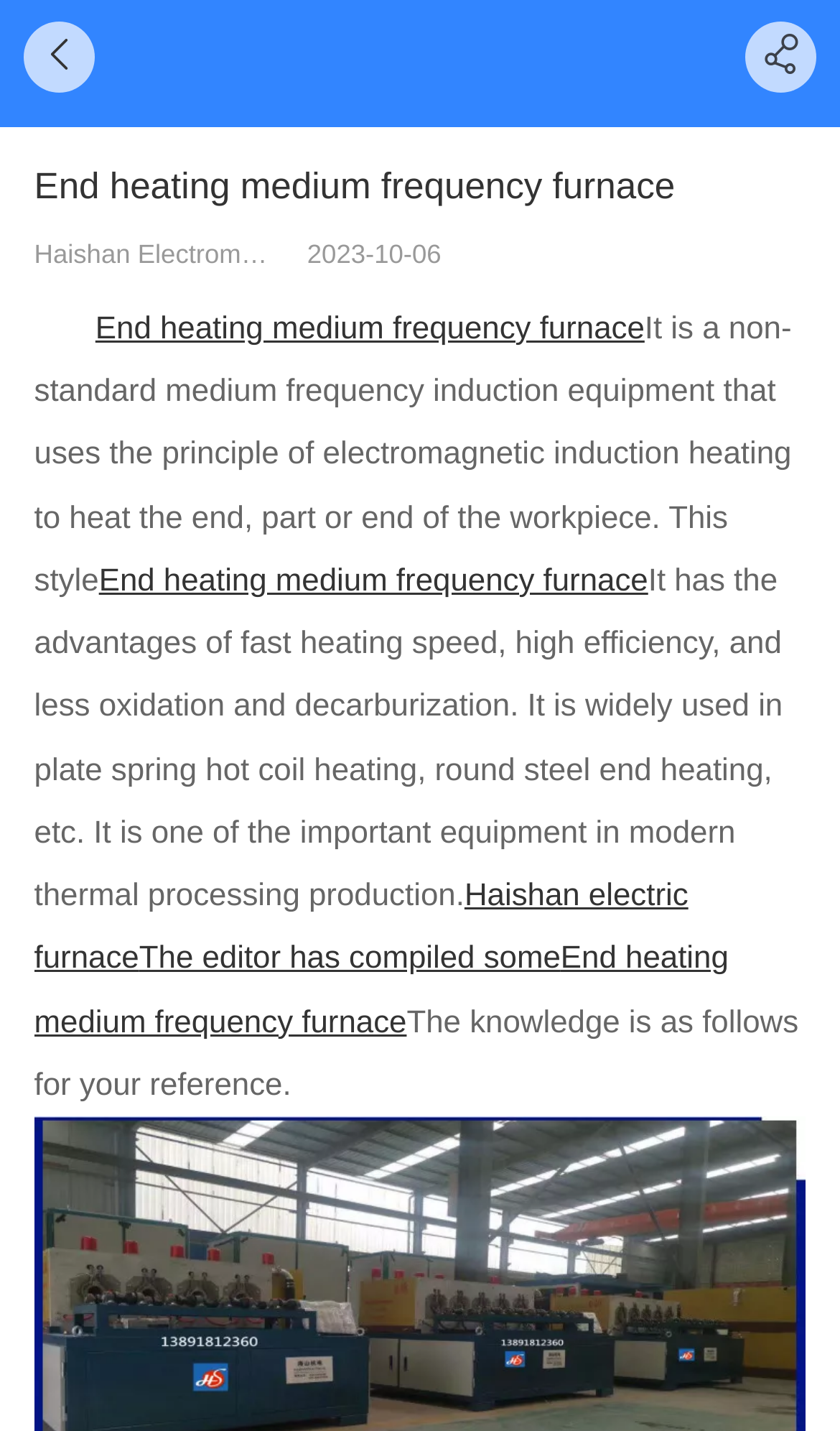Given the following UI element description: "End heating medium frequency furnace", find the bounding box coordinates in the webpage screenshot.

[0.114, 0.218, 0.767, 0.242]